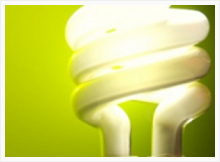Describe the image with as much detail as possible.

The image features a compact fluorescent light bulb, intricately designed with a coiled structure, casting a soft glow against a vibrant green background. This visually striking bulb symbolizes energy efficiency and sustainability, aligning with the theme of thermal imaging and energy monitoring discussed on the webpage. The use of such energy-efficient lighting options plays a significant role in reducing energy loss in buildings, a focal point of the services offered by Stretch Electrical Limited. The light bulb's design not only reflects modern technology but also emphasizes the importance of energy conservation in achieving compliance with building codes and optimizing overall energy use.